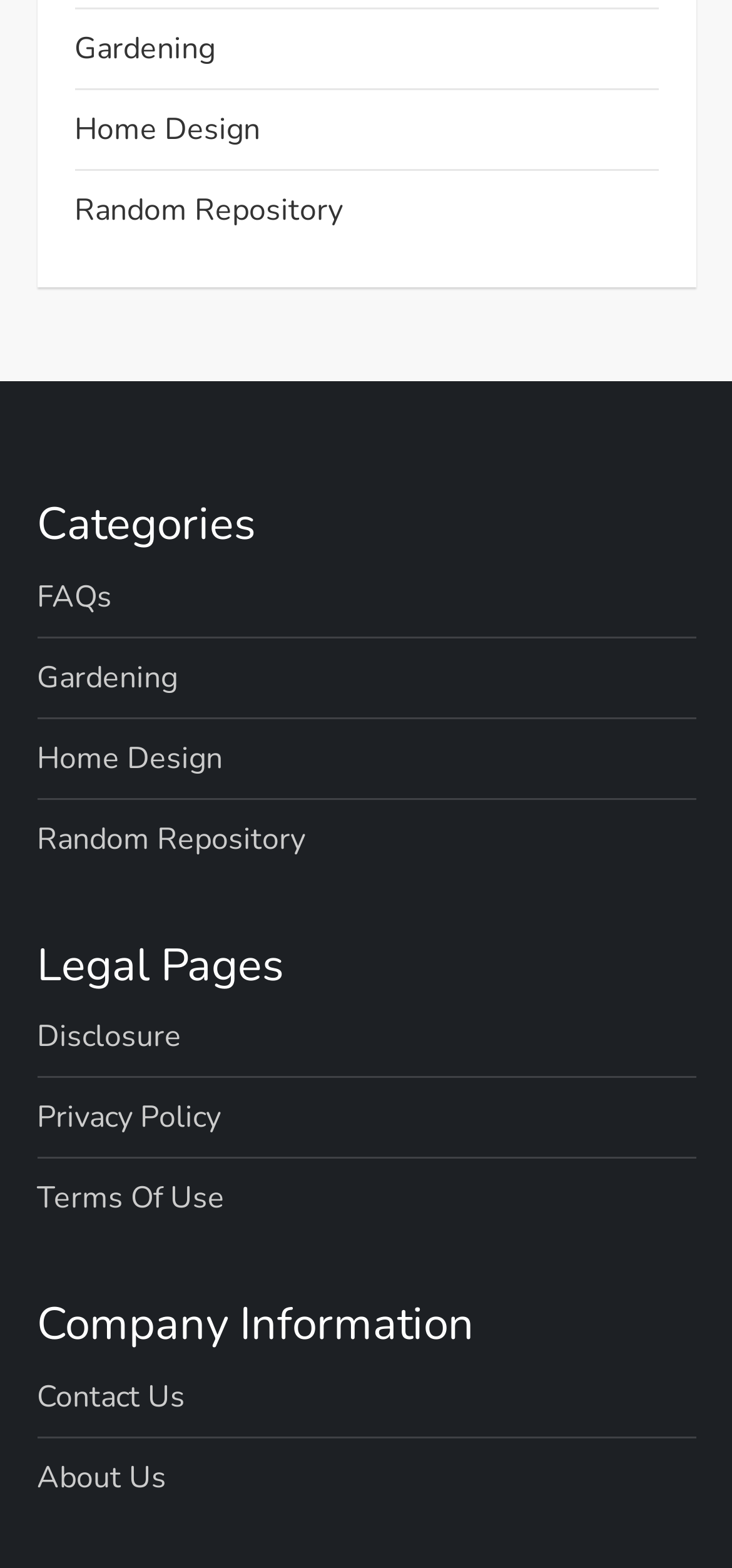Can you specify the bounding box coordinates of the area that needs to be clicked to fulfill the following instruction: "Read About Us"?

[0.05, 0.926, 0.227, 0.959]